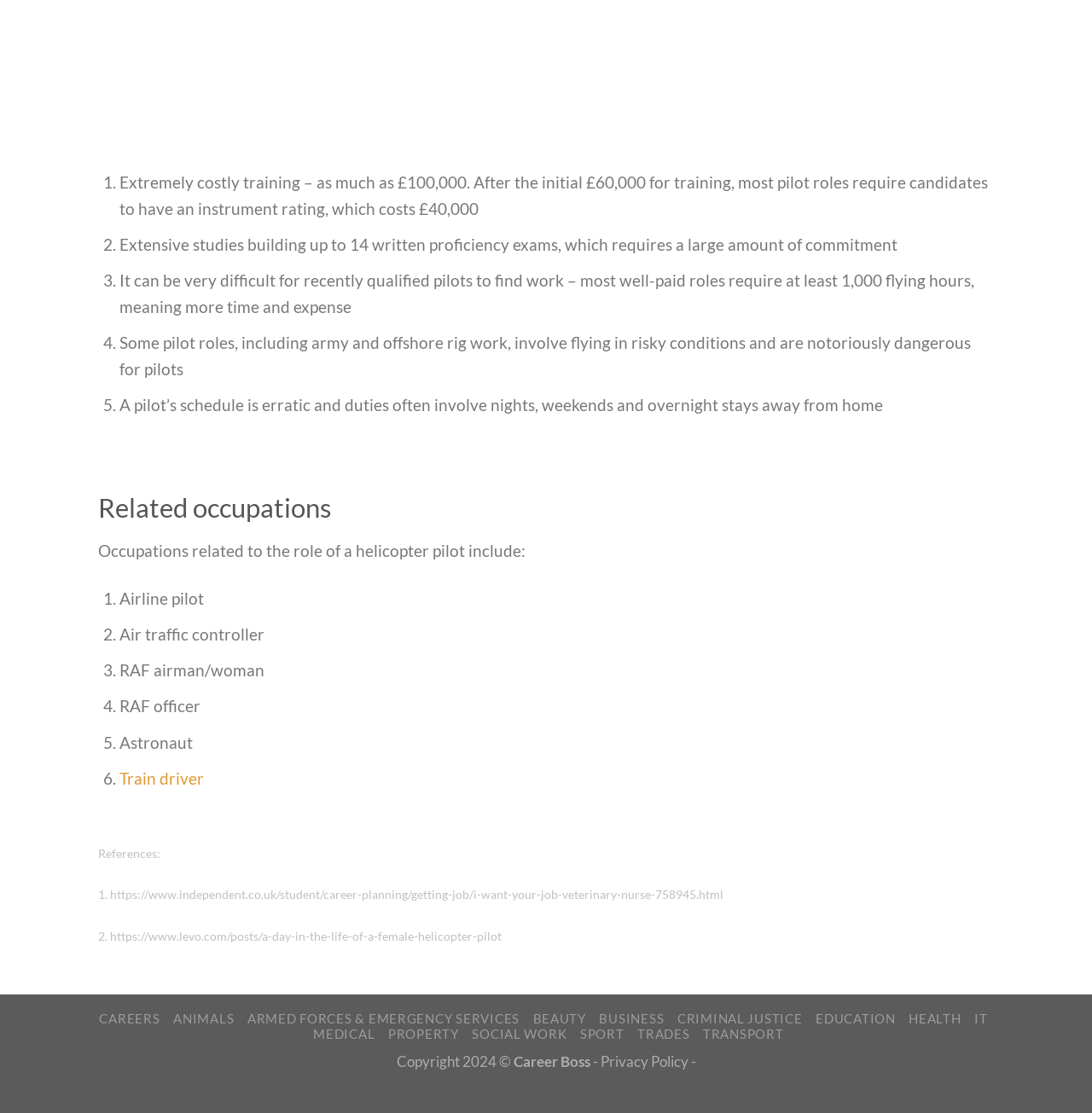What is the purpose of the 'References' section?
Answer the question with as much detail as possible.

The 'References' section on the webpage appears to provide sources or links to external websites that support or provide more information on the topic of helicopter pilots. This section includes two references, one from an independent website and another from a blog post.